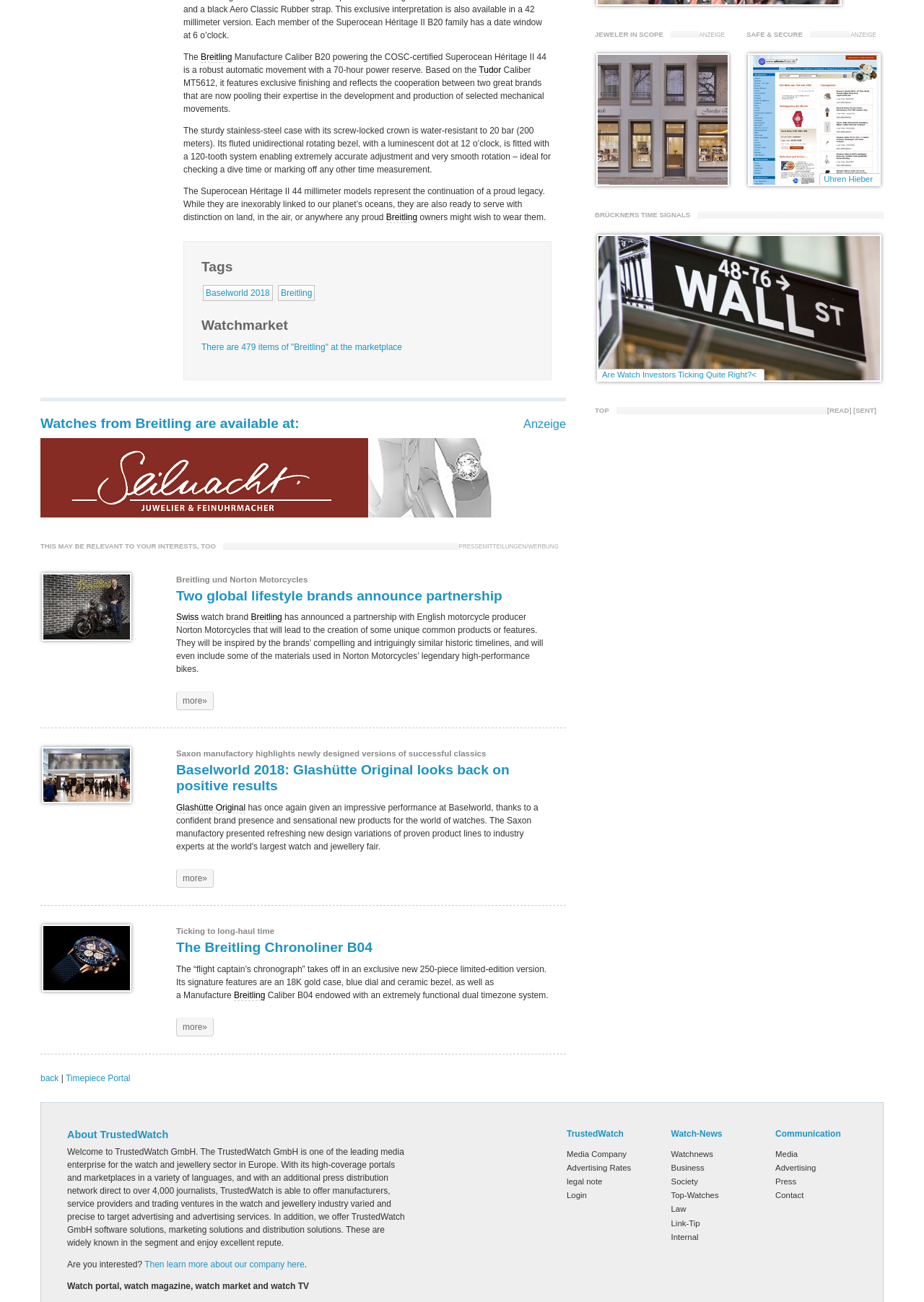What is the name of the motorcycle producer partnering with Breitling?
Relying on the image, give a concise answer in one word or a brief phrase.

Norton Motorcycles